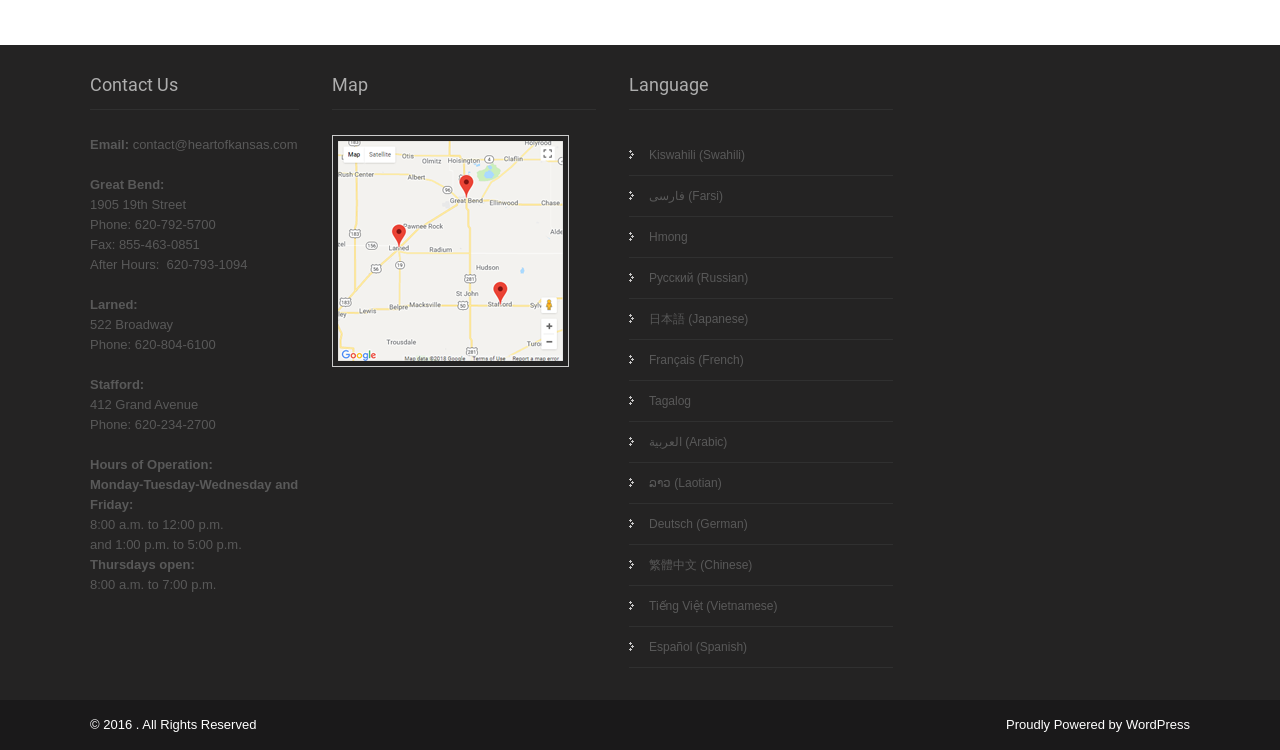Using the element description provided, determine the bounding box coordinates in the format (top-left x, top-left y, bottom-right x, bottom-right y). Ensure that all values are floating point numbers between 0 and 1. Element description: Contact Us

None